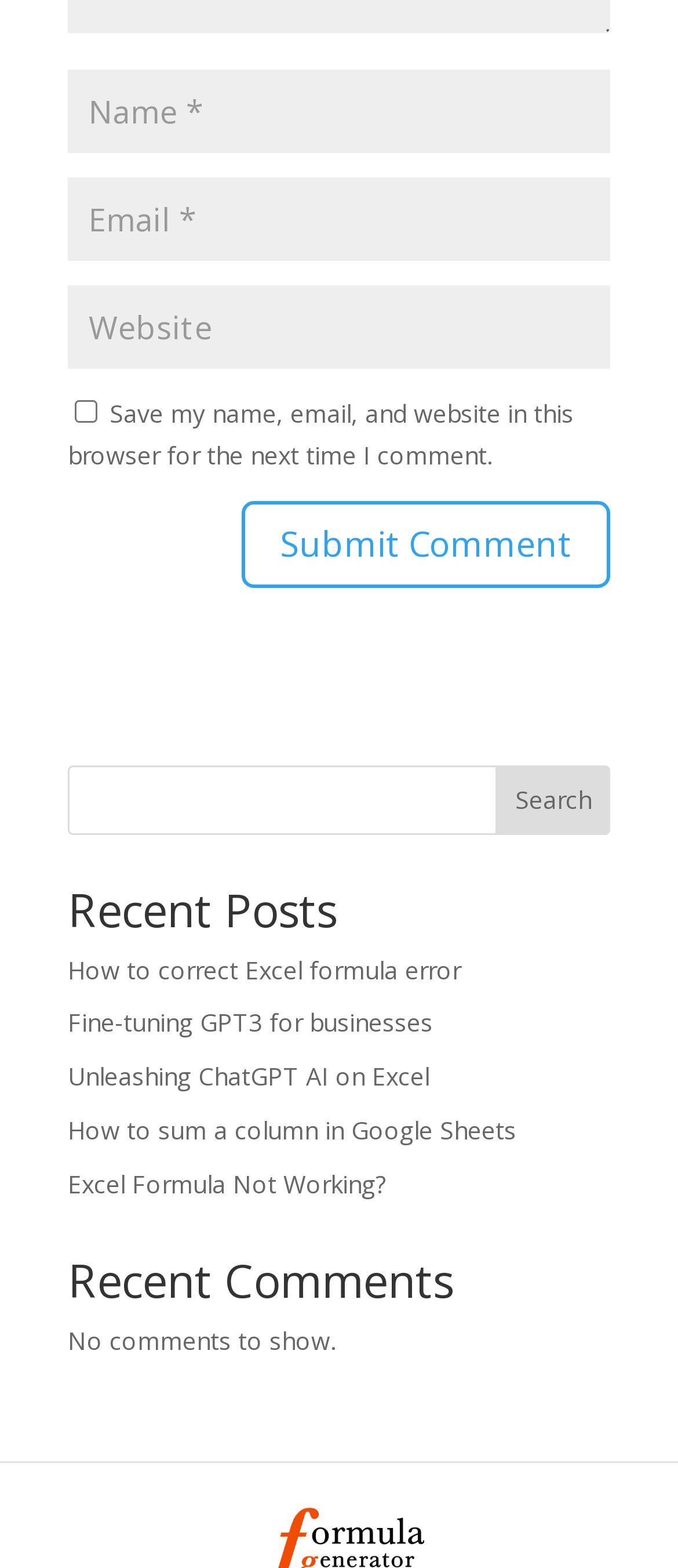Show me the bounding box coordinates of the clickable region to achieve the task as per the instruction: "Submit a comment".

[0.356, 0.319, 0.9, 0.374]